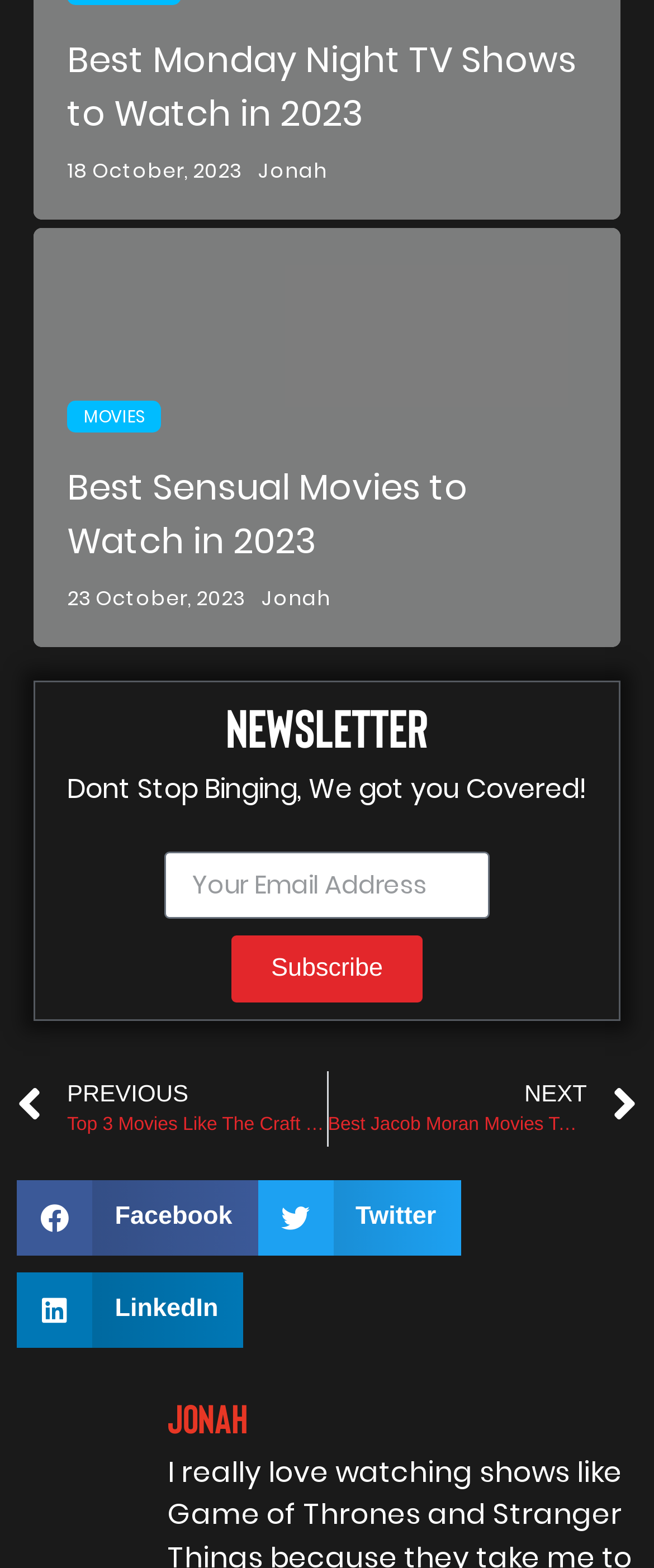Identify the bounding box coordinates of the part that should be clicked to carry out this instruction: "Click on the 'NEXT' button".

[0.501, 0.683, 0.974, 0.731]